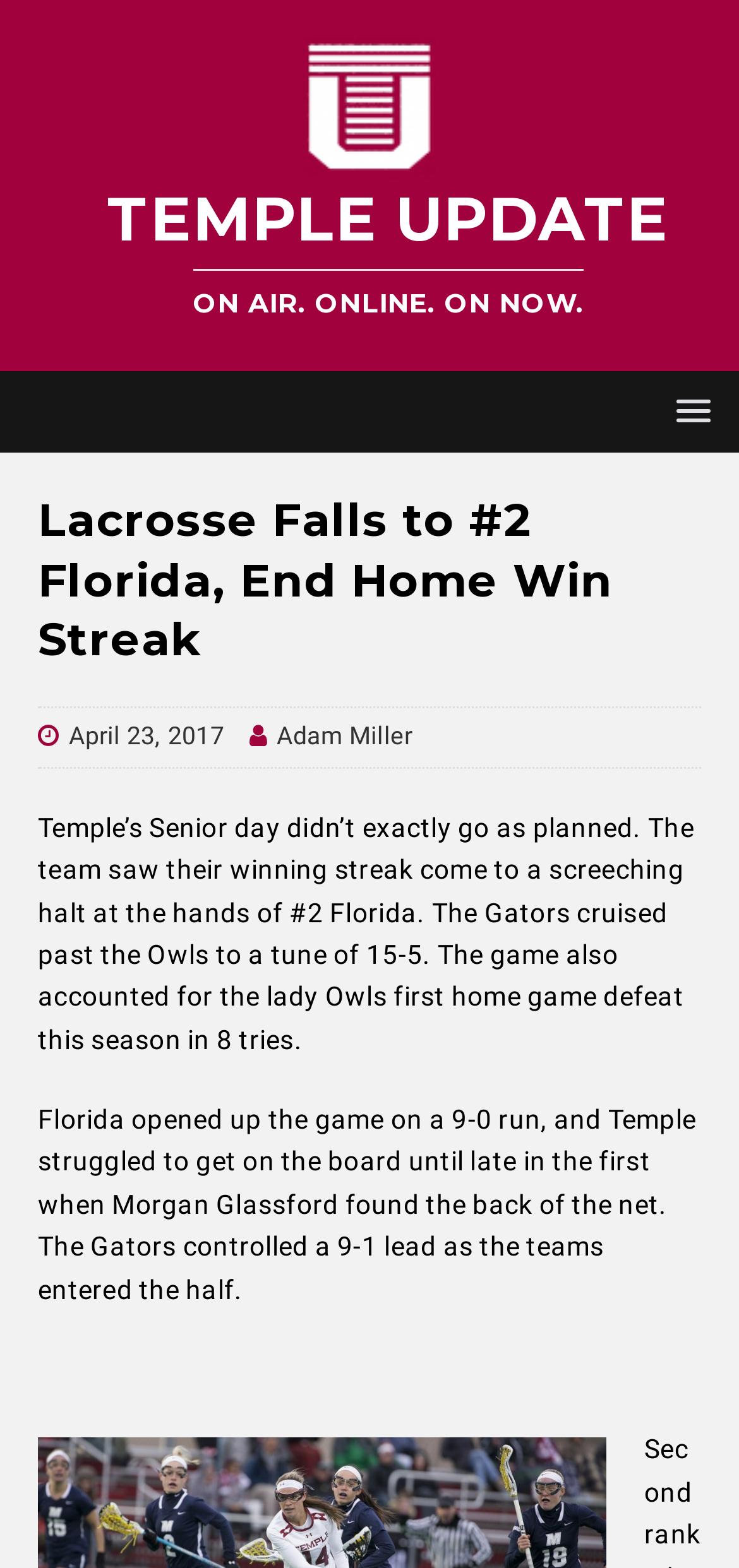What is the date of the game?
Answer the question in as much detail as possible.

From the link element with the text 'April 23, 2017', we can determine that the date of the game is April 23, 2017.